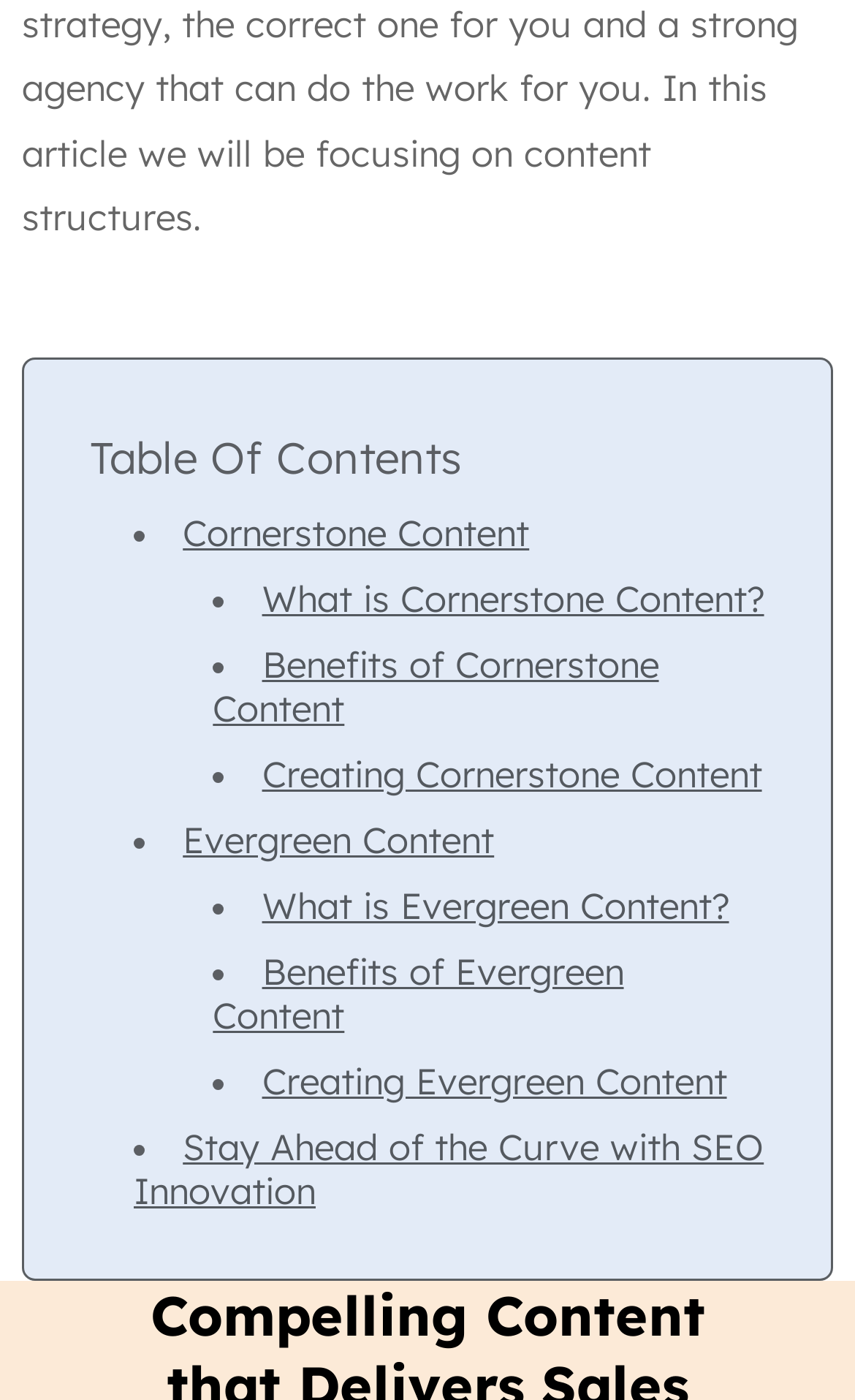What is the third topic under Cornerstone Content?
Based on the image, please offer an in-depth response to the question.

By examining the list of links under Cornerstone Content, the third topic is Creating Cornerstone Content, which is indicated by the link text.